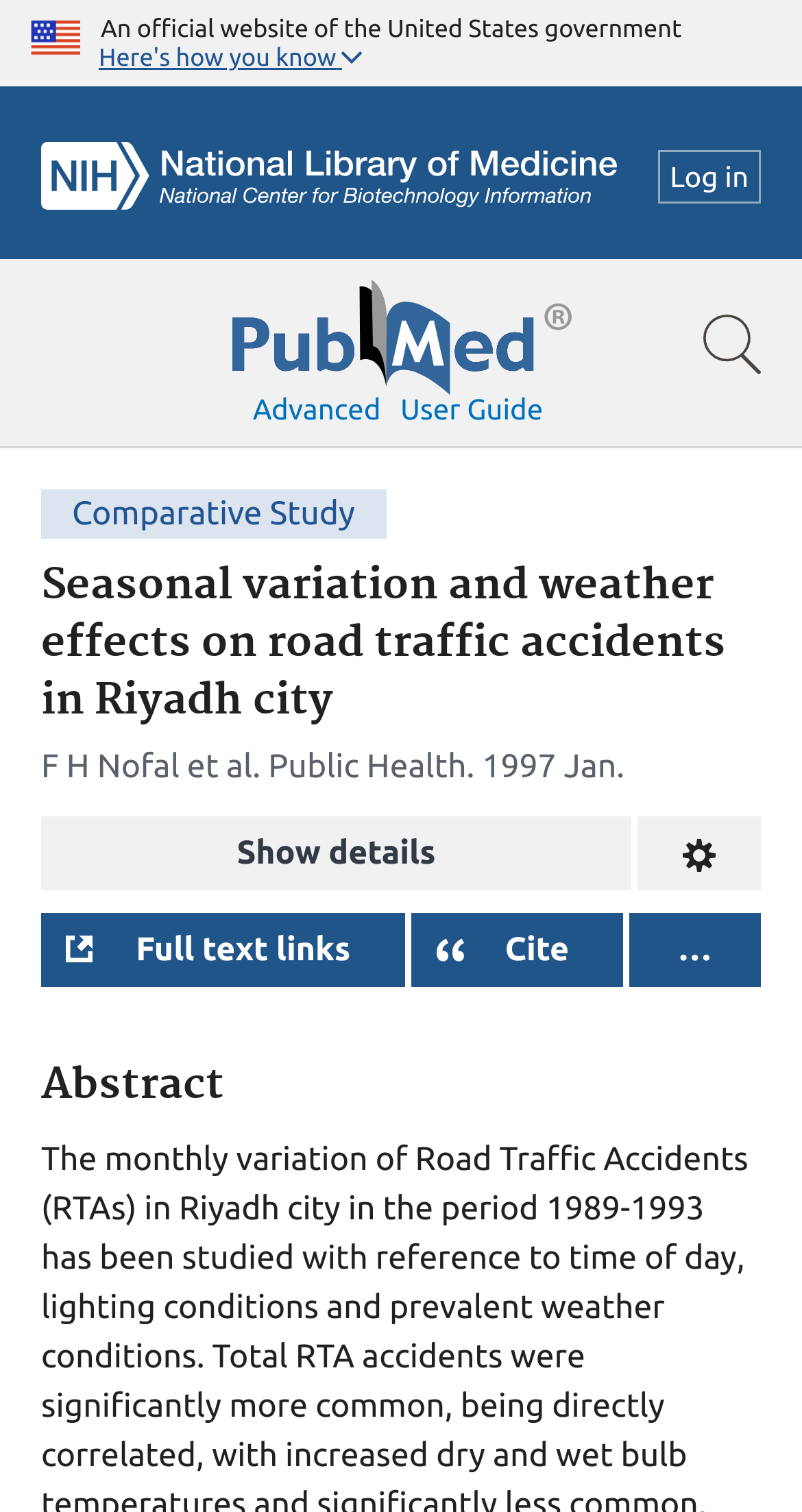What is the journal name of the article?
Use the image to answer the question with a single word or phrase.

Public Health